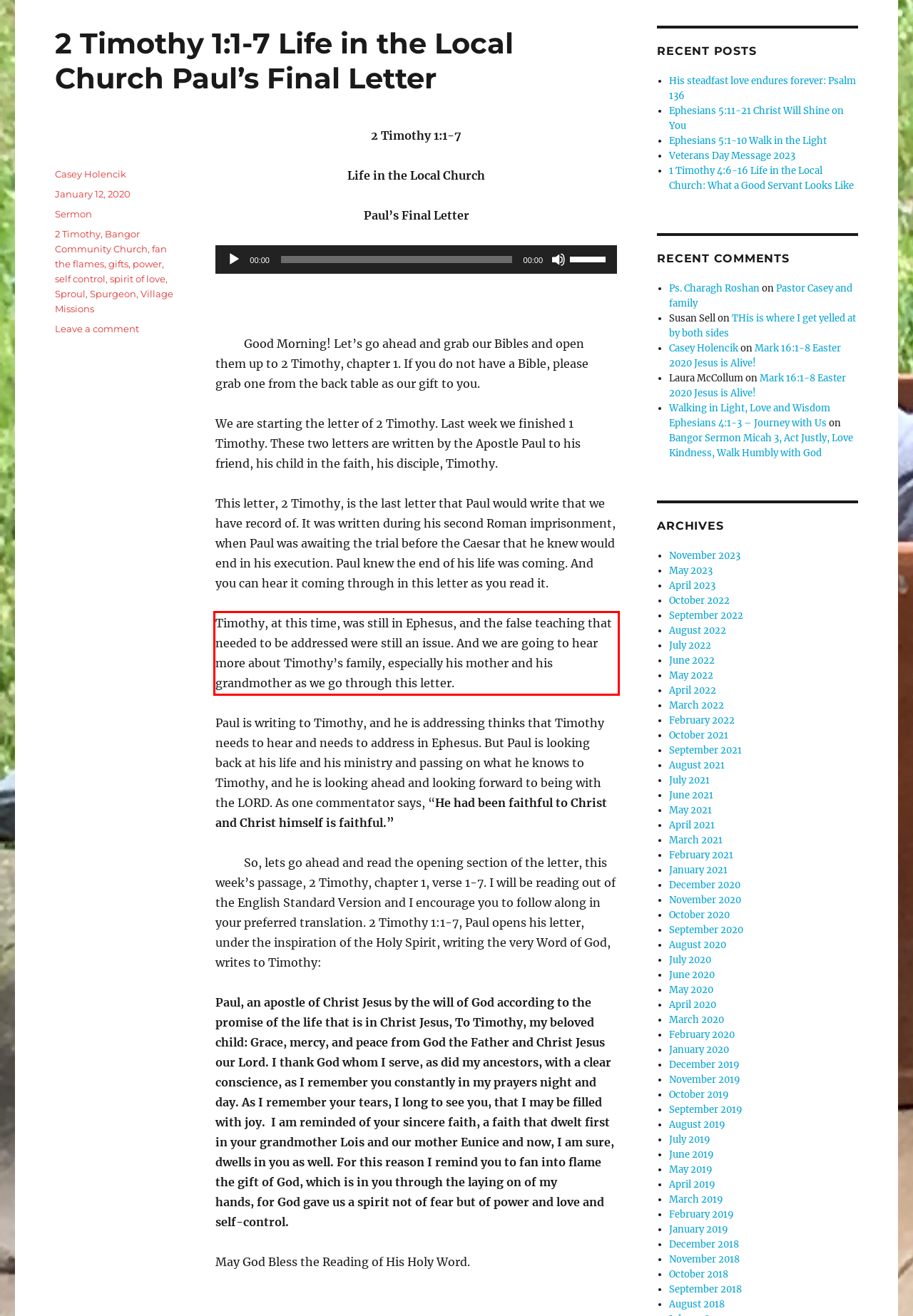Please identify the text within the red rectangular bounding box in the provided webpage screenshot.

Timothy, at this time, was still in Ephesus, and the false teaching that needed to be addressed were still an issue. And we are going to hear more about Timothy’s family, especially his mother and his grandmother as we go through this letter.